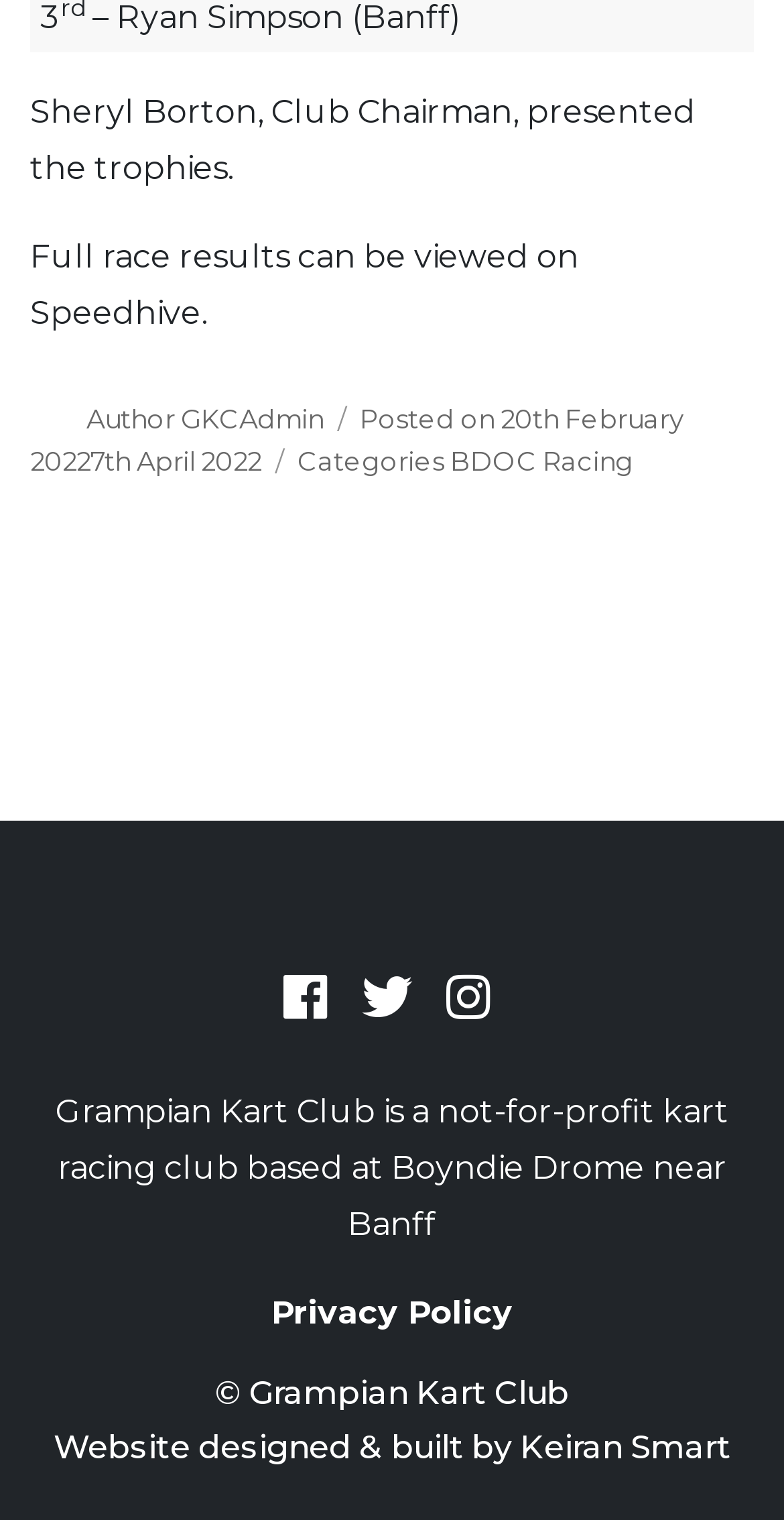Identify the coordinates of the bounding box for the element that must be clicked to accomplish the instruction: "check the website designer's page".

[0.663, 0.94, 0.932, 0.965]